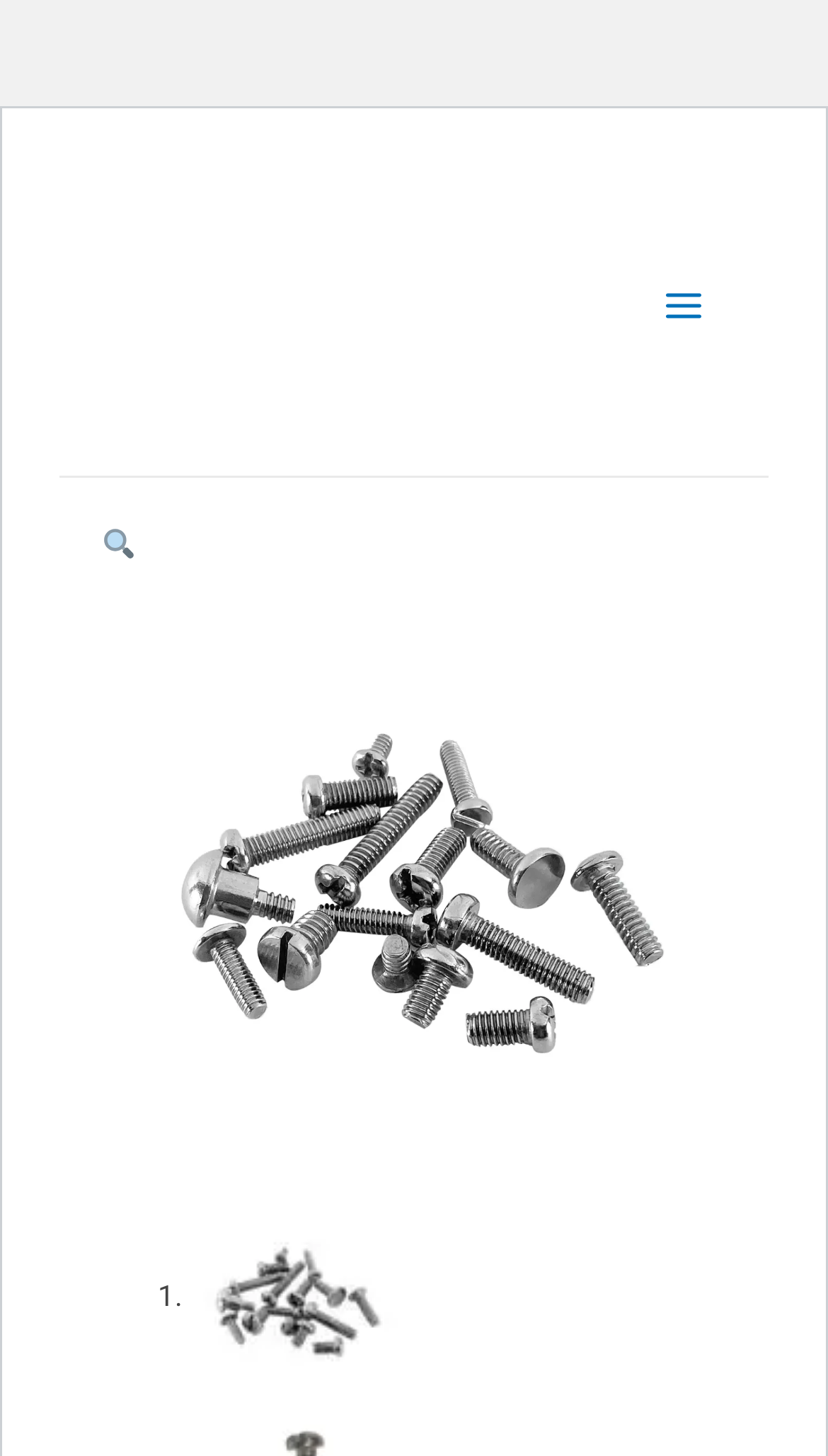What is the icon next to the search button? Based on the image, give a response in one word or a short phrase.

Magnifying glass